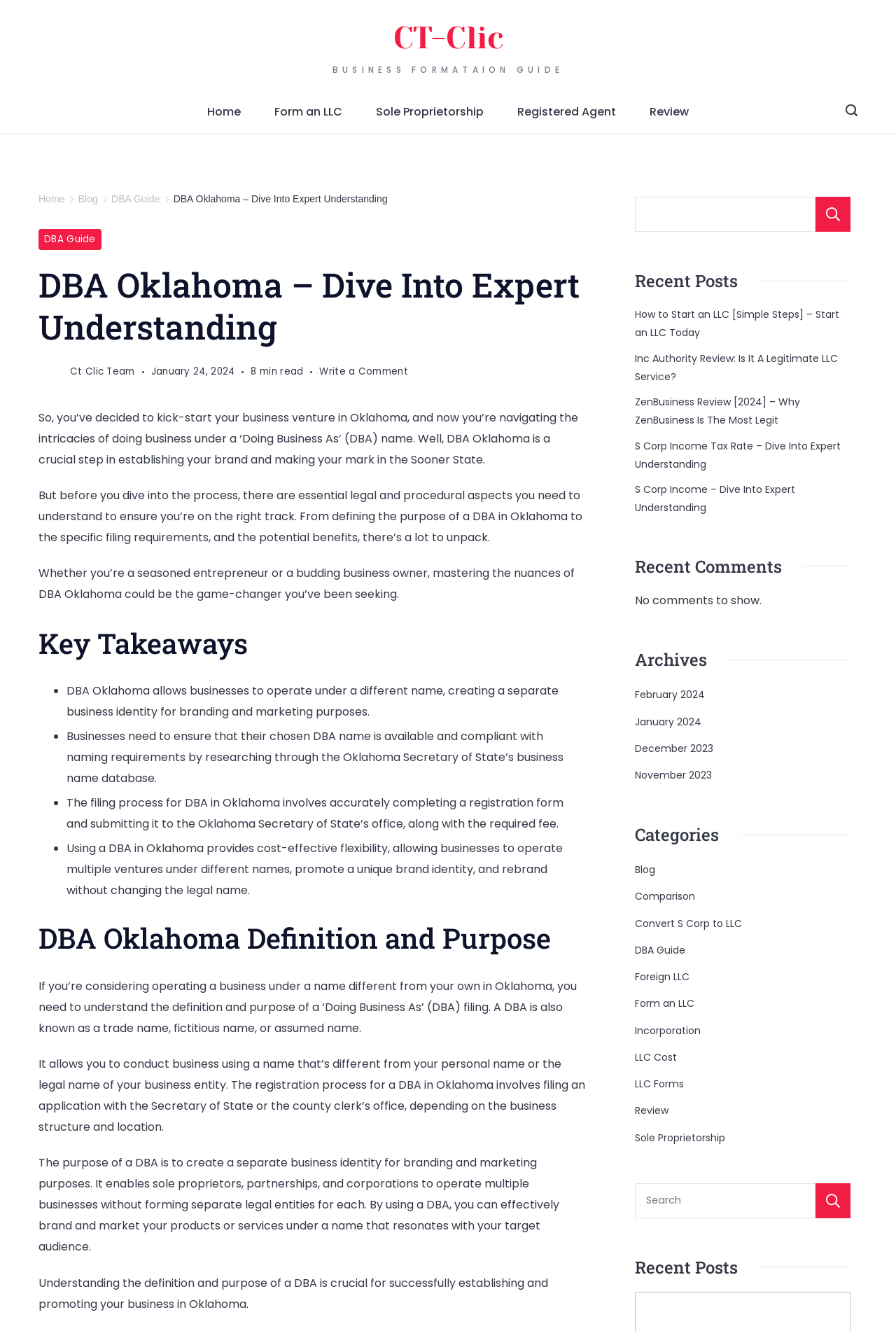Find the bounding box coordinates for the area you need to click to carry out the instruction: "Search for poems". The coordinates should be four float numbers between 0 and 1, indicated as [left, top, right, bottom].

None